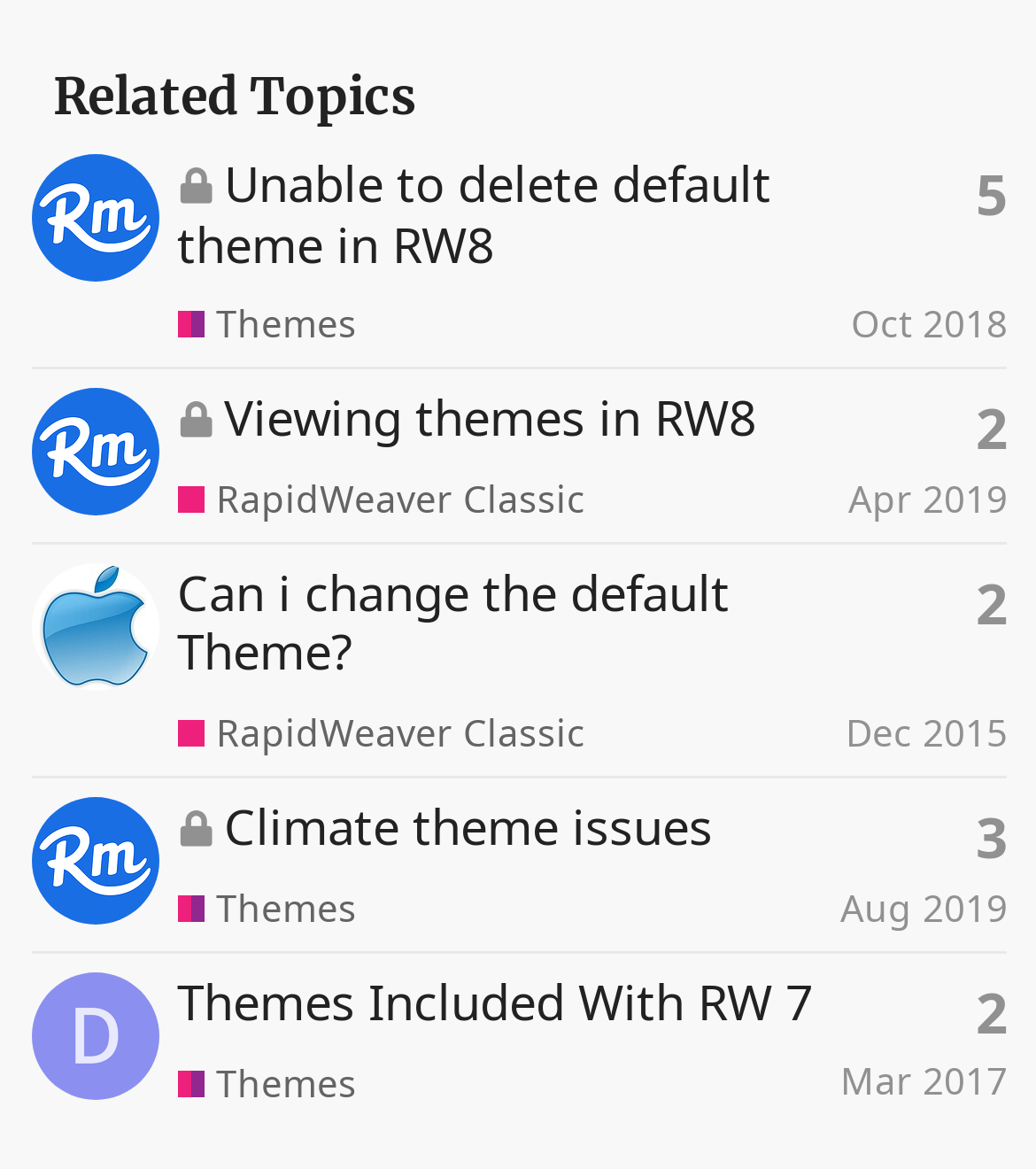Please specify the bounding box coordinates of the clickable region necessary for completing the following instruction: "View topic 'Climate theme issues'". The coordinates must consist of four float numbers between 0 and 1, i.e., [left, top, right, bottom].

[0.216, 0.678, 0.688, 0.735]